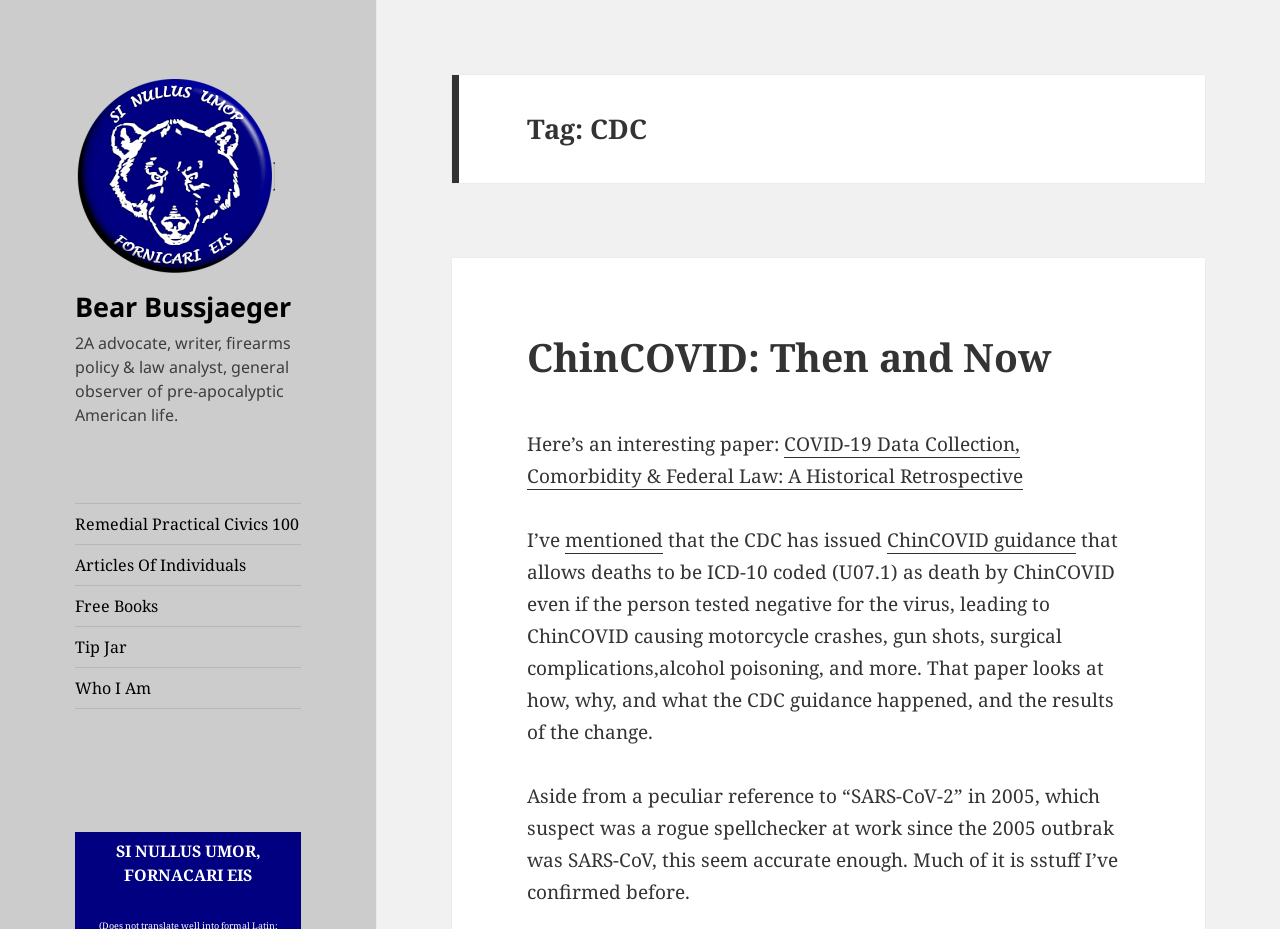Pinpoint the bounding box coordinates of the area that must be clicked to complete this instruction: "Read the article ChinCOVID: Then and Now".

[0.412, 0.355, 0.821, 0.412]